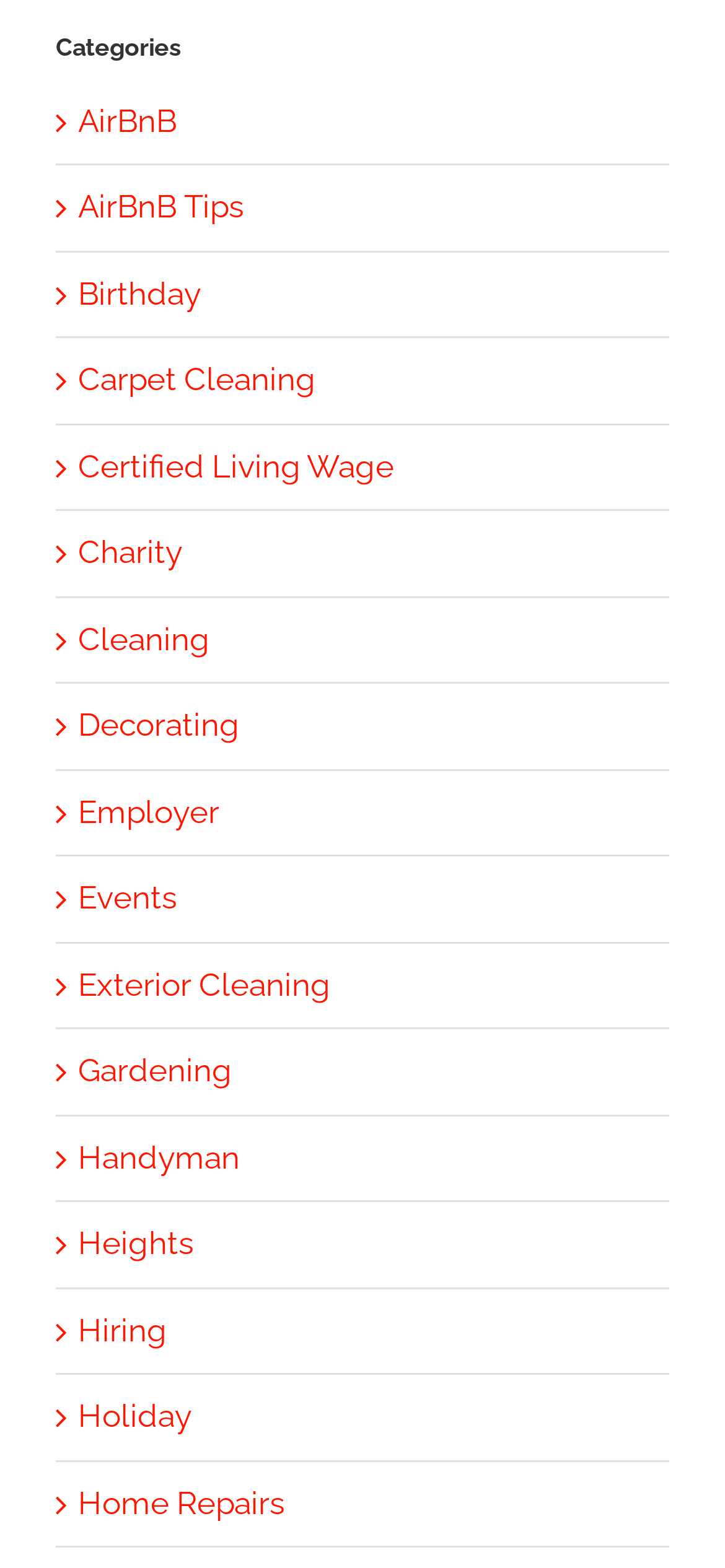What is the first category listed?
Based on the image, respond with a single word or phrase.

AirBnB